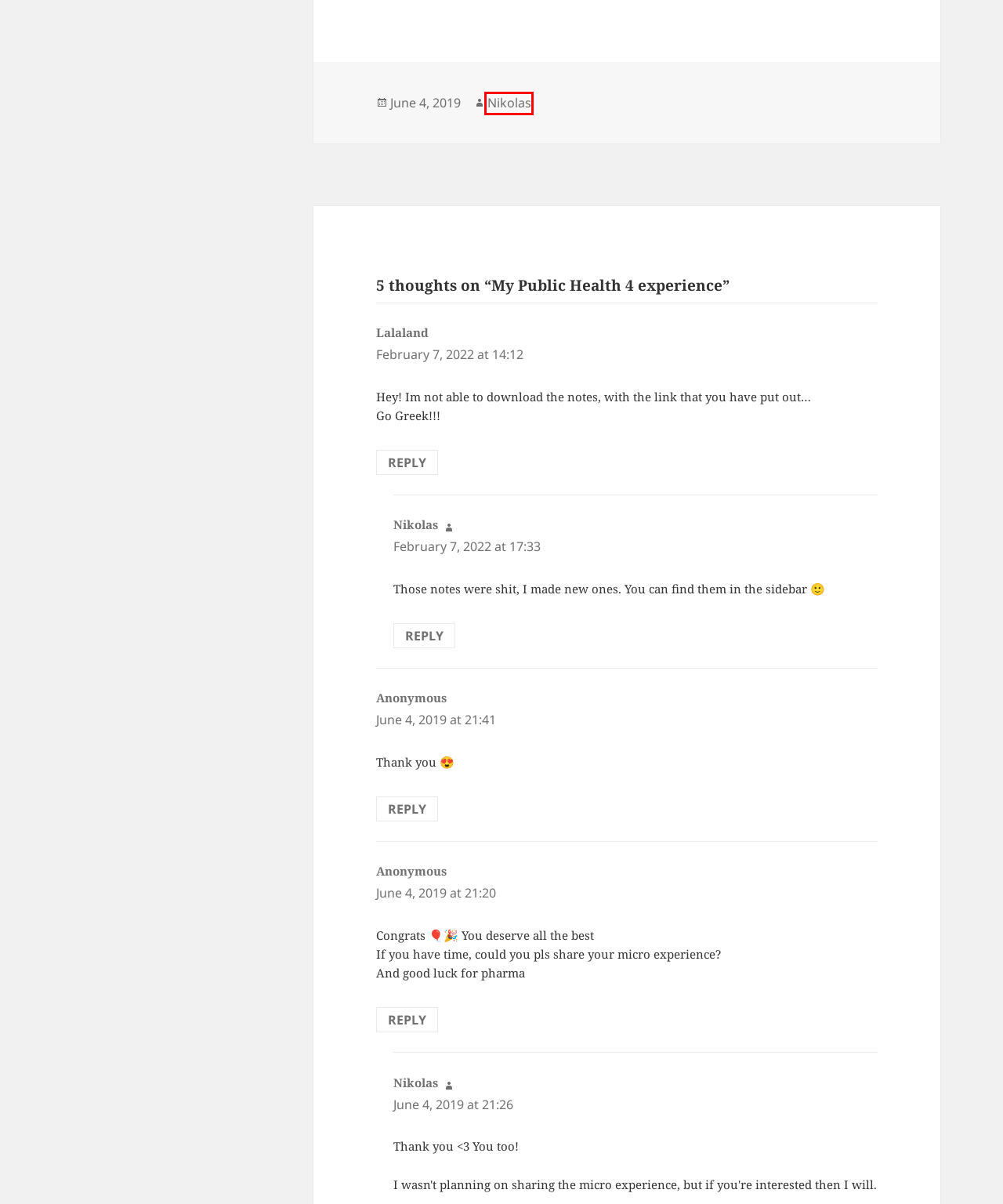You are looking at a screenshot of a webpage with a red bounding box around an element. Determine the best matching webpage description for the new webpage resulting from clicking the element in the red bounding box. Here are the descriptions:
A. Second year – greek.doctor
B. Public Health – greek.doctor
C. Fourth year – greek.doctor
D. Nikolas – greek.doctor
E. greek.doctor – Free notes for medical students
F. Contact – greek.doctor
G. What to study – greek.doctor
H. Sixth year – greek.doctor

D